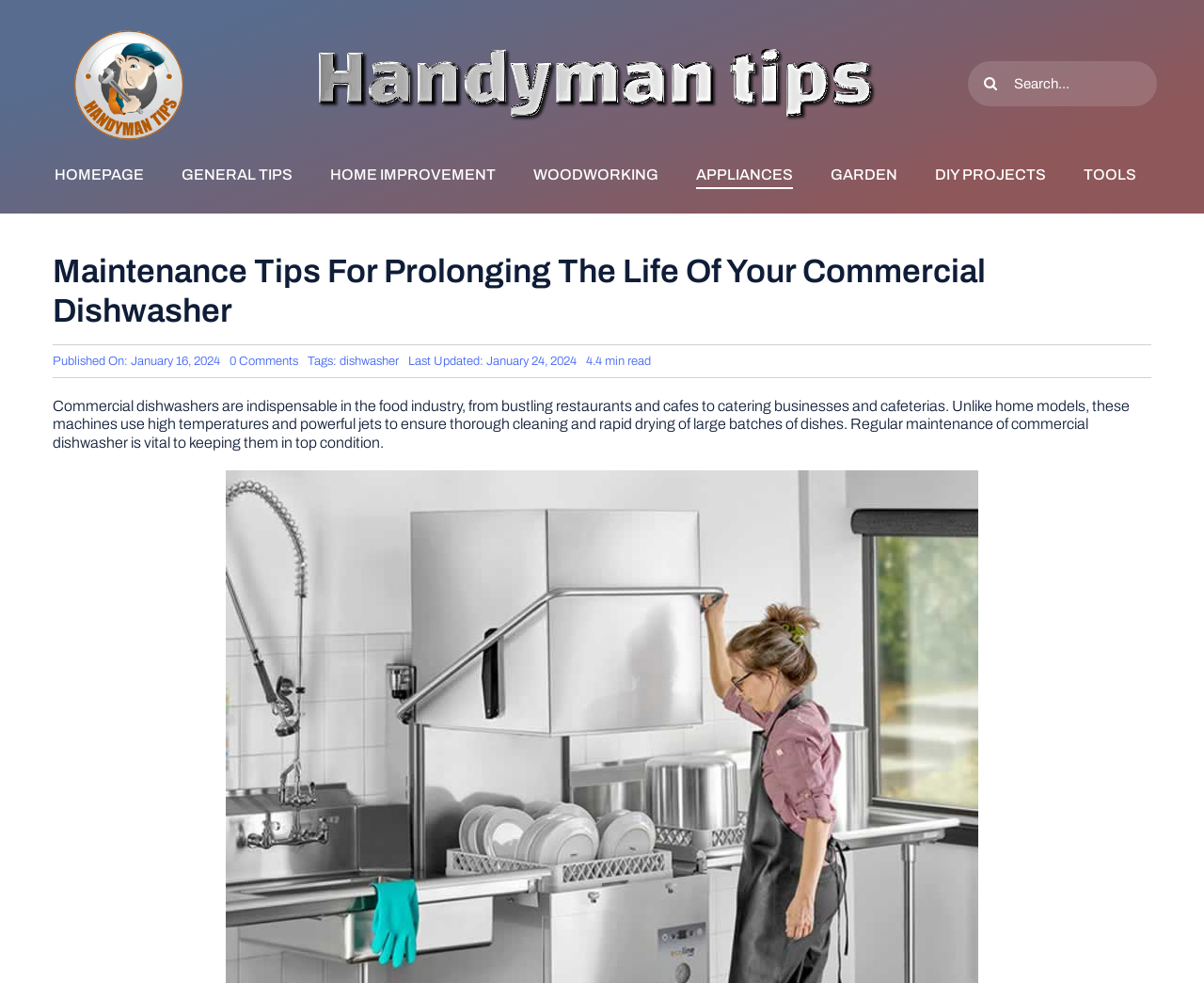What type of businesses use commercial dishwashers?
Based on the visual information, provide a detailed and comprehensive answer.

Commercial dishwashers are used in the food industry, including 'bustling restaurants and cafes to catering businesses and cafeterias', as mentioned in the article.